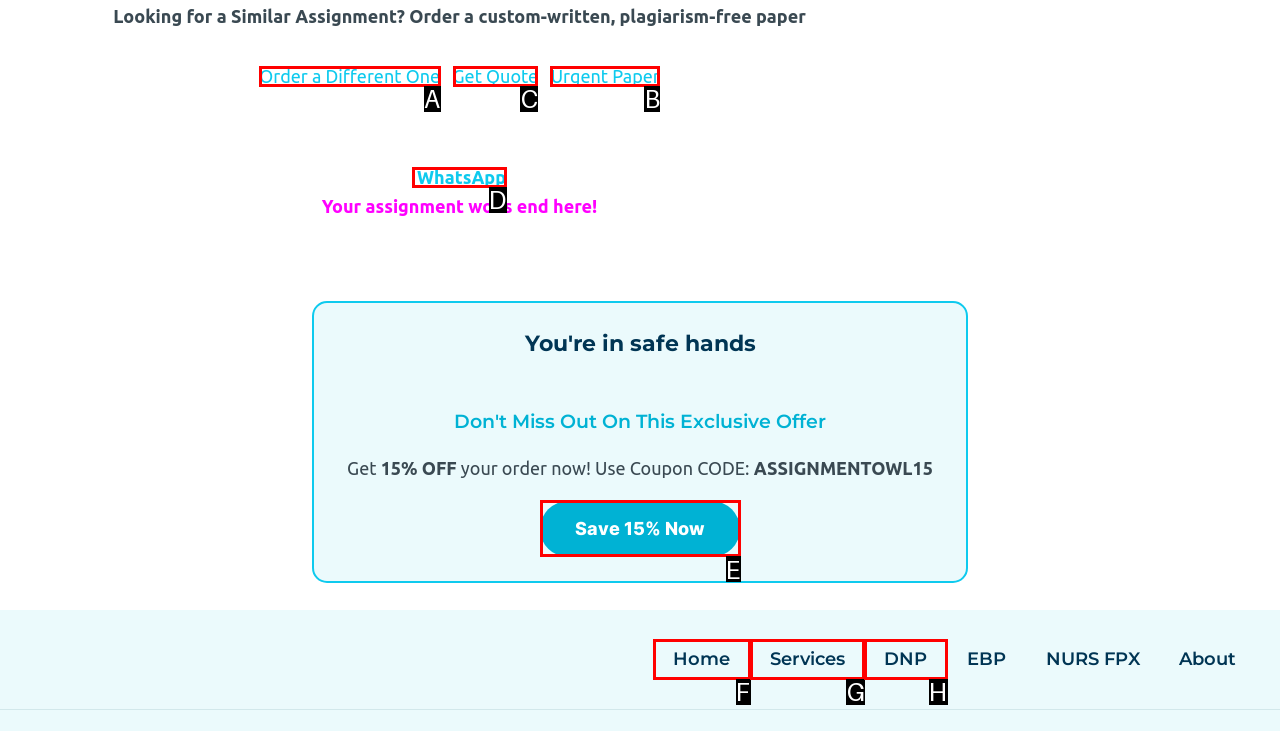Decide which HTML element to click to complete the task: Learn more about wild sheep Provide the letter of the appropriate option.

None